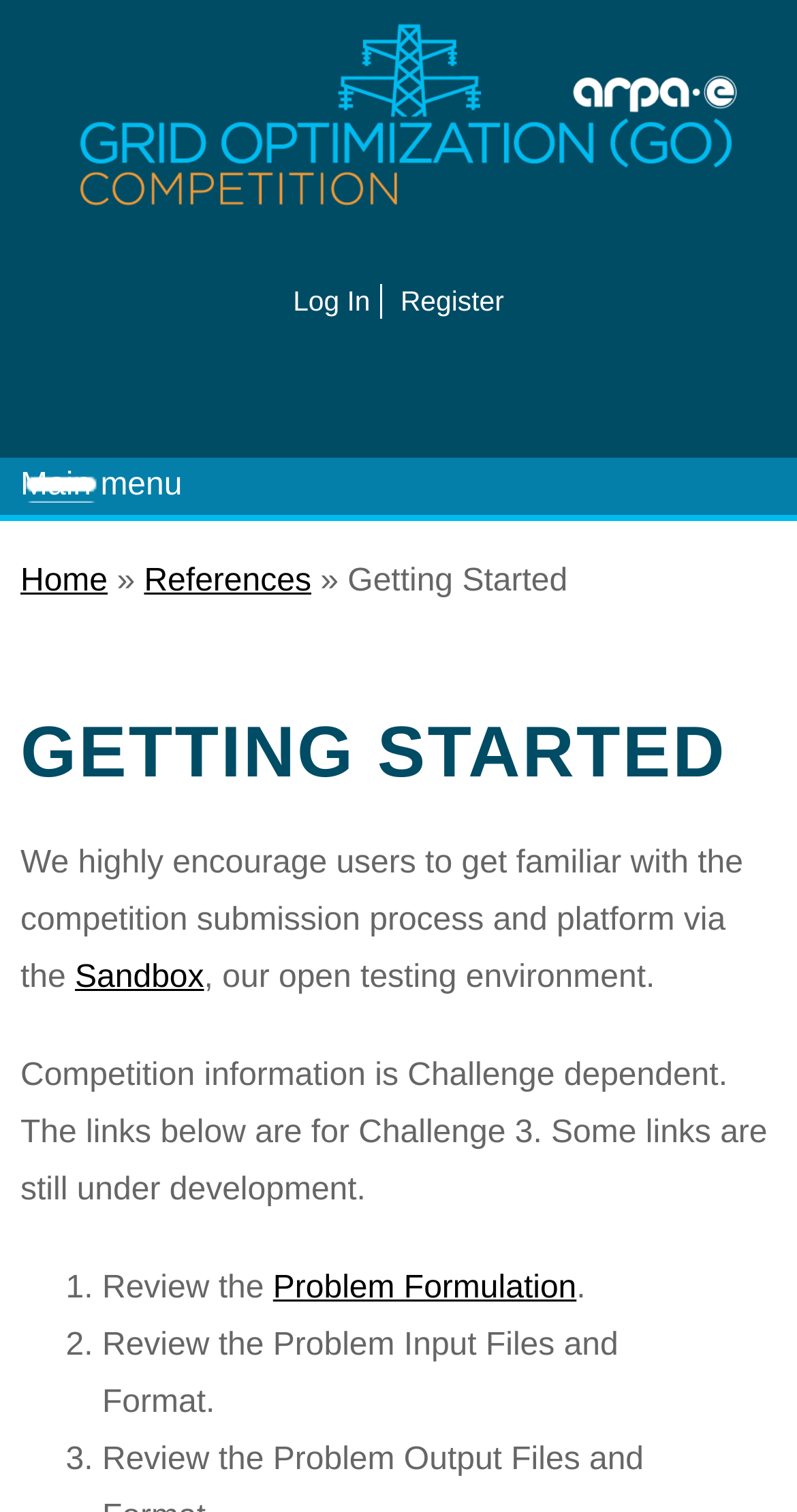Determine the bounding box coordinates of the clickable region to carry out the instruction: "Visit the Sandbox".

[0.094, 0.635, 0.256, 0.658]